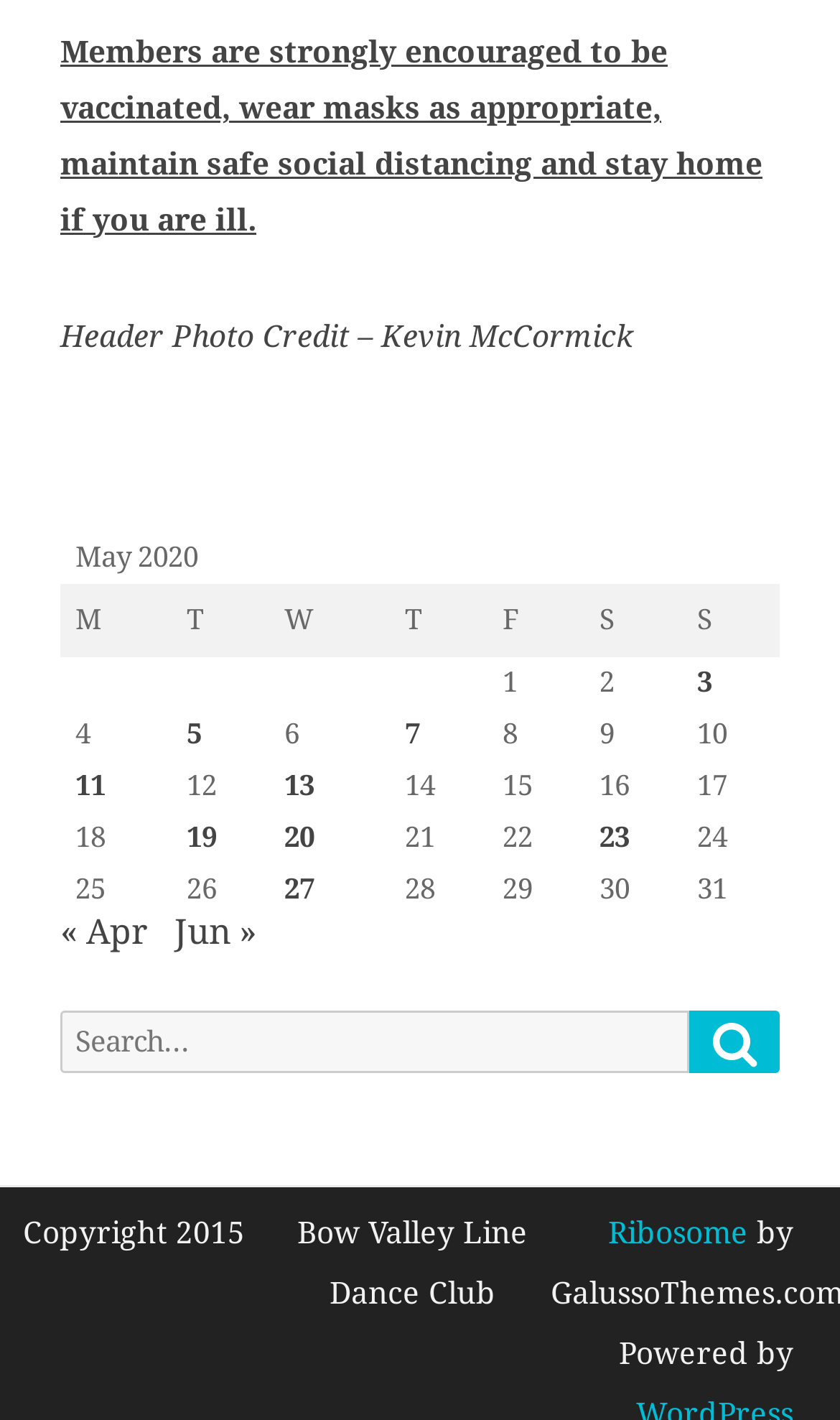Determine the bounding box coordinates for the HTML element mentioned in the following description: "« Apr". The coordinates should be a list of four floats ranging from 0 to 1, represented as [left, top, right, bottom].

[0.072, 0.642, 0.177, 0.671]